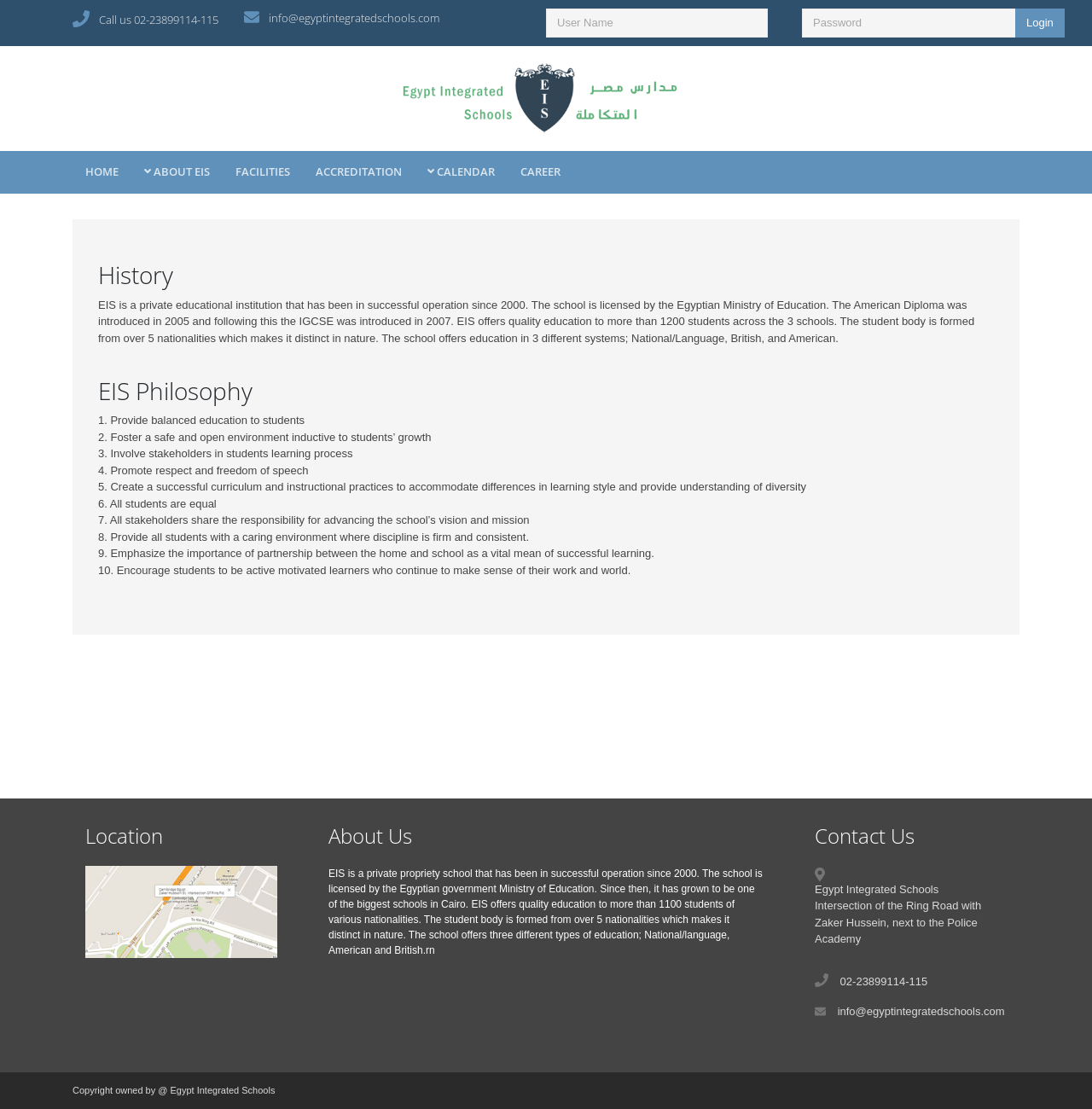Based on the visual content of the image, answer the question thoroughly: What is the phone number of Egypt Integrated Schools?

I found the phone number by looking at the top-right corner of the webpage, where it says 'Call us 02-23899114-115'.